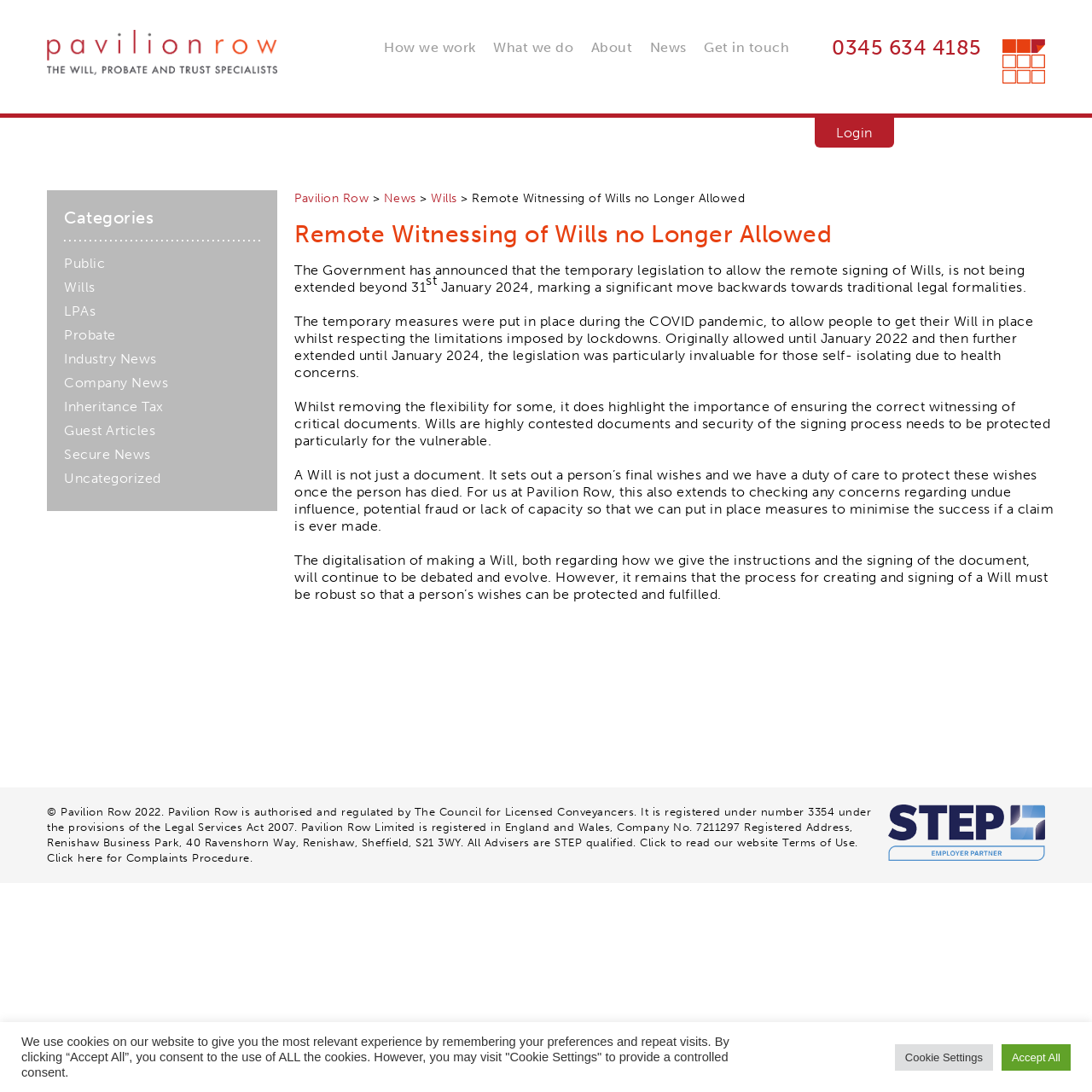Indicate the bounding box coordinates of the element that needs to be clicked to satisfy the following instruction: "Read the 'Wills' category". The coordinates should be four float numbers between 0 and 1, i.e., [left, top, right, bottom].

[0.059, 0.255, 0.087, 0.27]